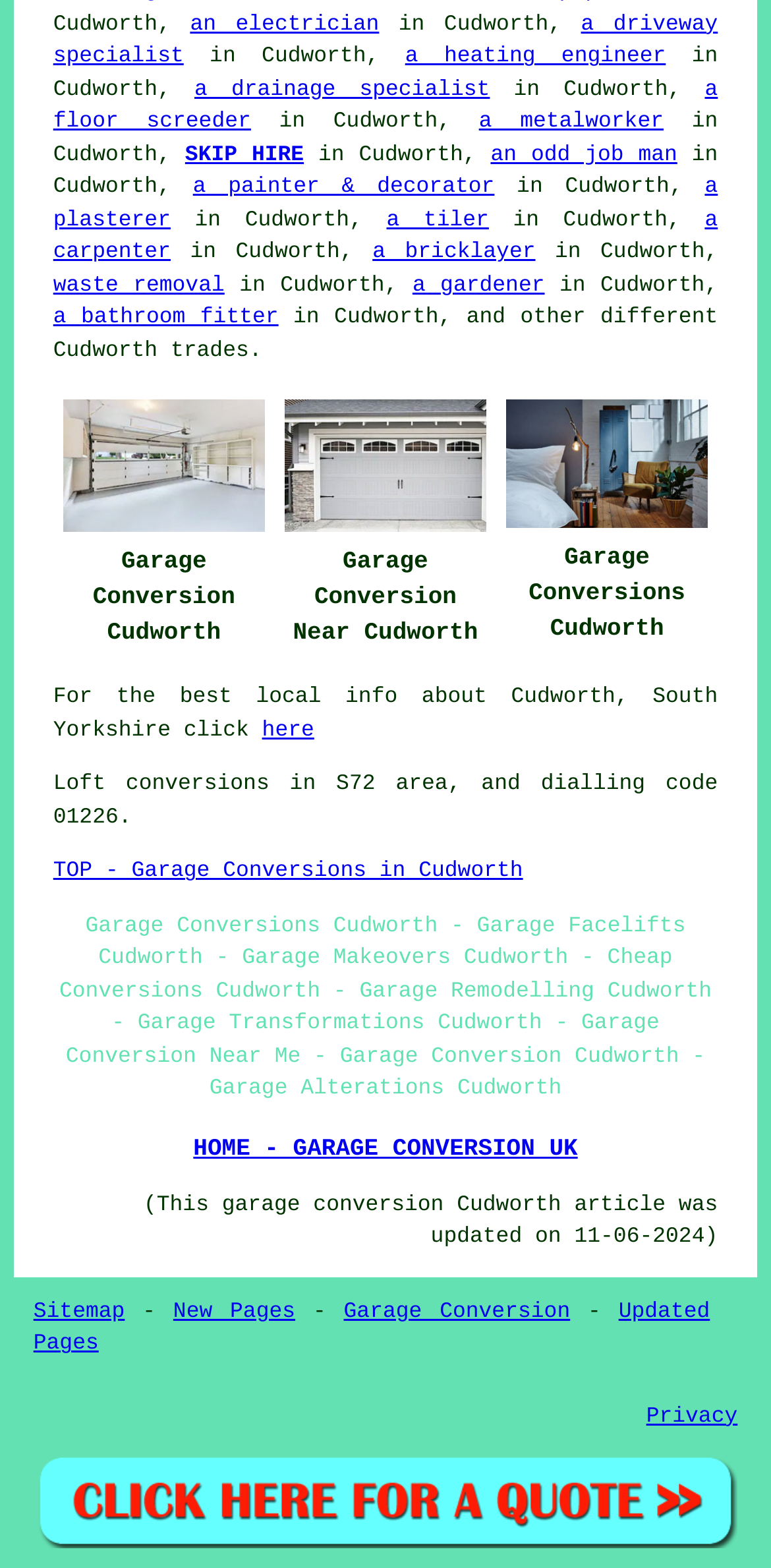What is the date mentioned on the webpage?
Answer briefly with a single word or phrase based on the image.

11-06-2024